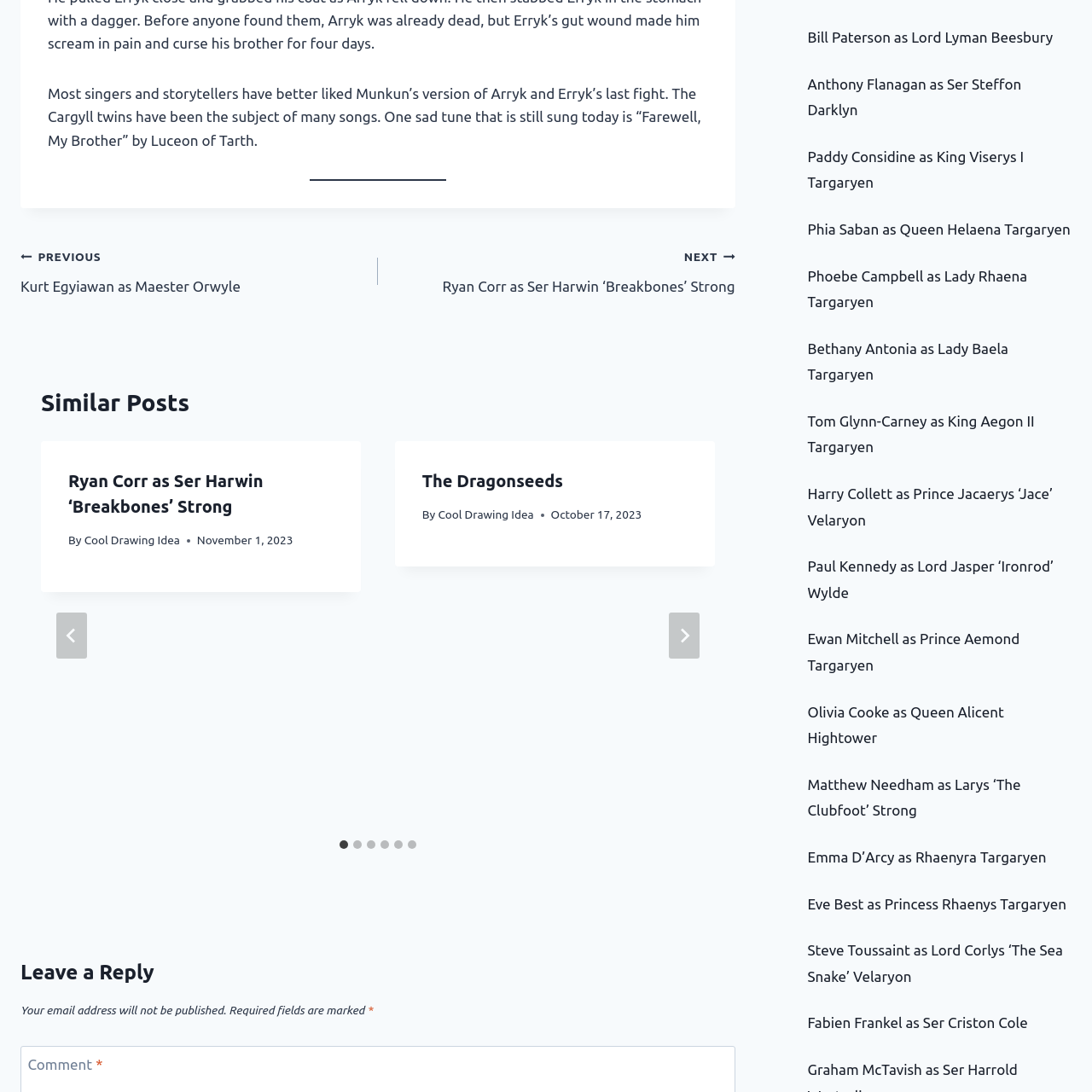Answer the following query concisely with a single word or phrase:
How many slides are there in the post?

6